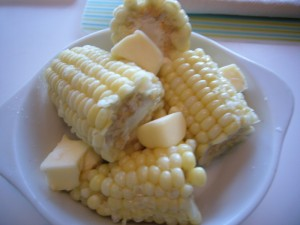What is on top of the corn?
Using the information presented in the image, please offer a detailed response to the question.

The caption describes the corn as being 'generously topped with cubes of butter that are melting slightly into the kernels', which implies that the butter is the topping on the corn.